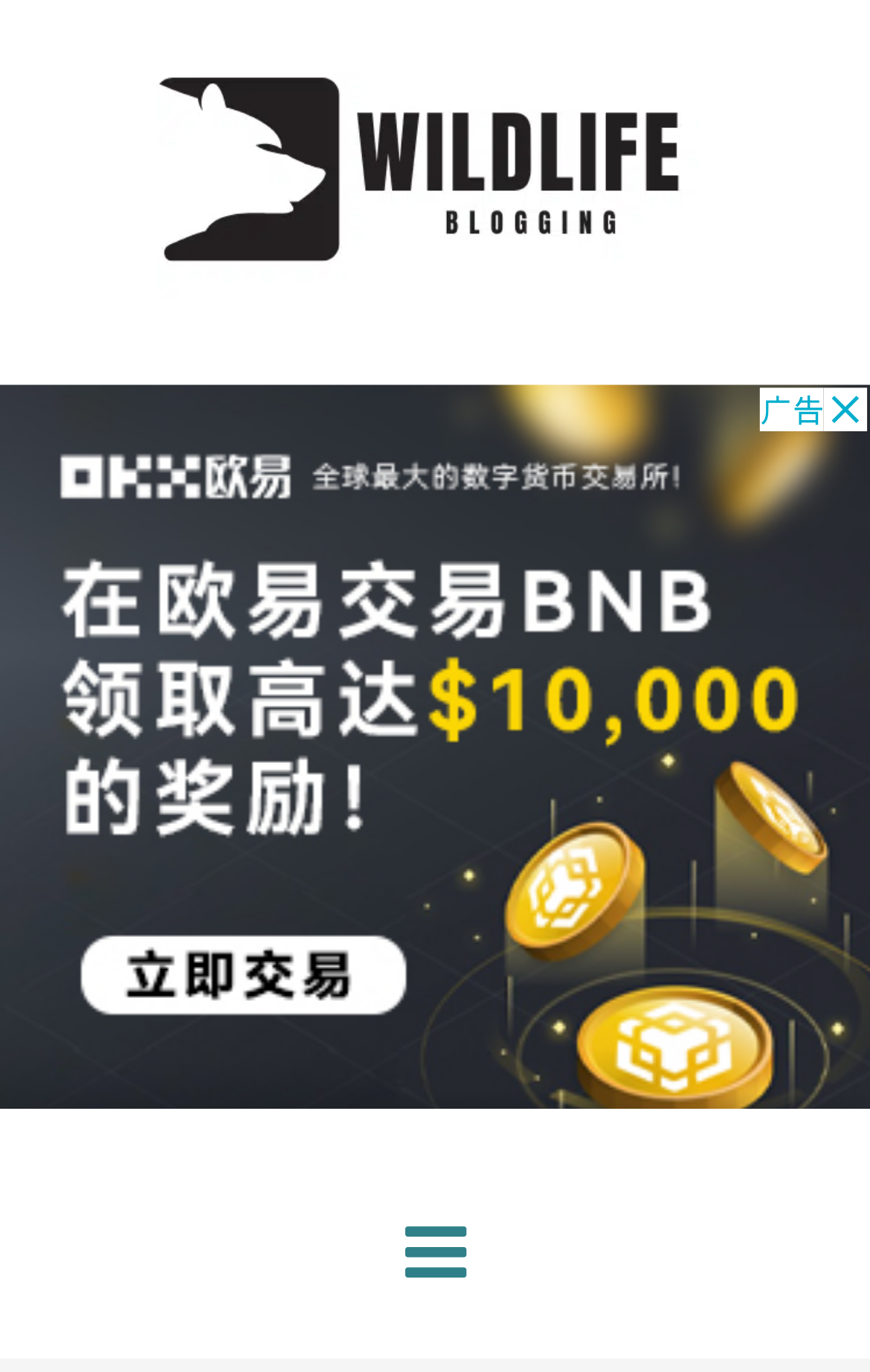Extract the bounding box coordinates for the HTML element that matches this description: "title="Mobile Navigation Menu"". The coordinates should be four float numbers between 0 and 1, i.e., [left, top, right, bottom].

[0.424, 0.86, 0.576, 0.964]